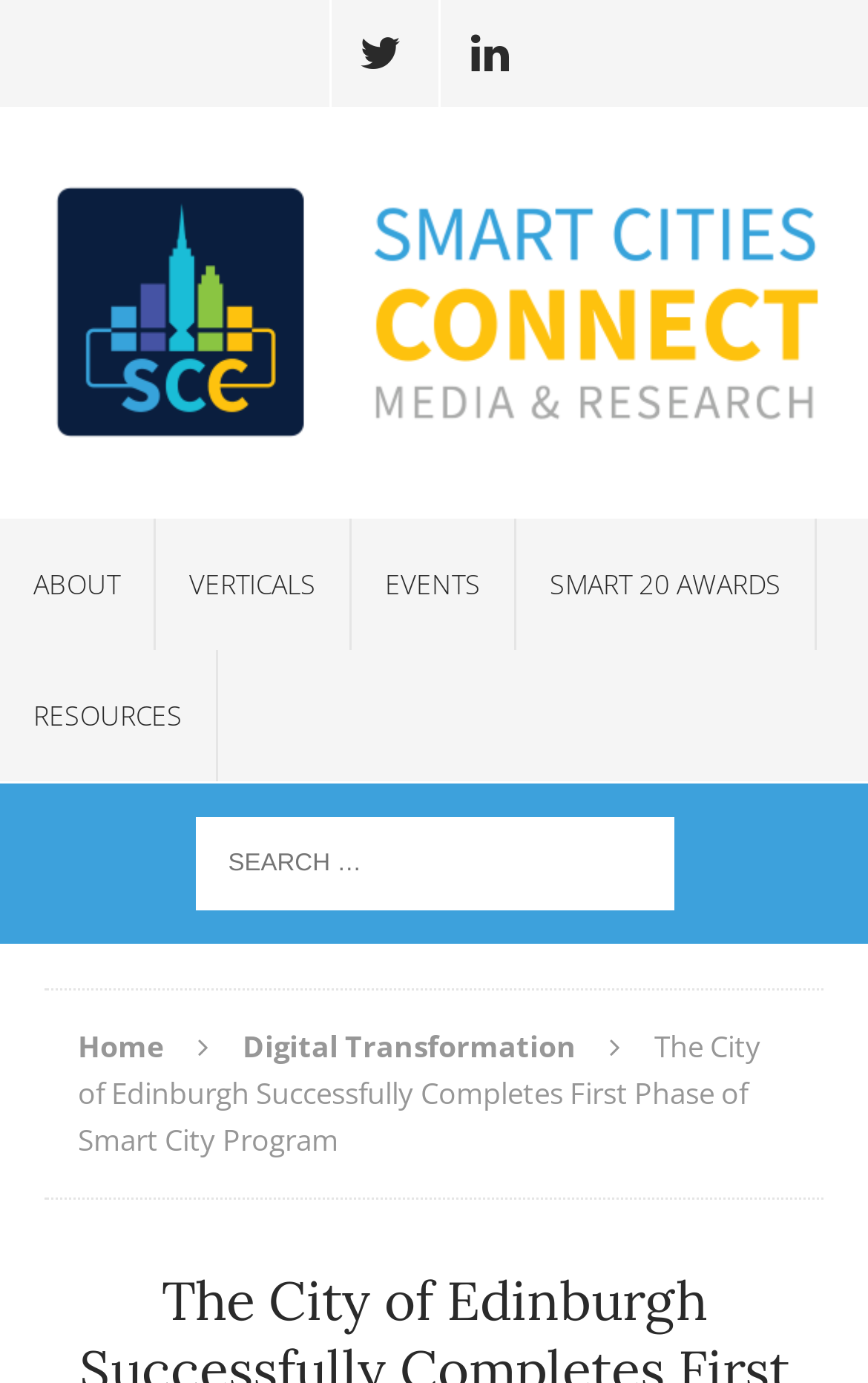Determine the bounding box coordinates of the element that should be clicked to execute the following command: "Learn about Smart Cities Connect".

[0.0, 0.077, 1.0, 0.375]